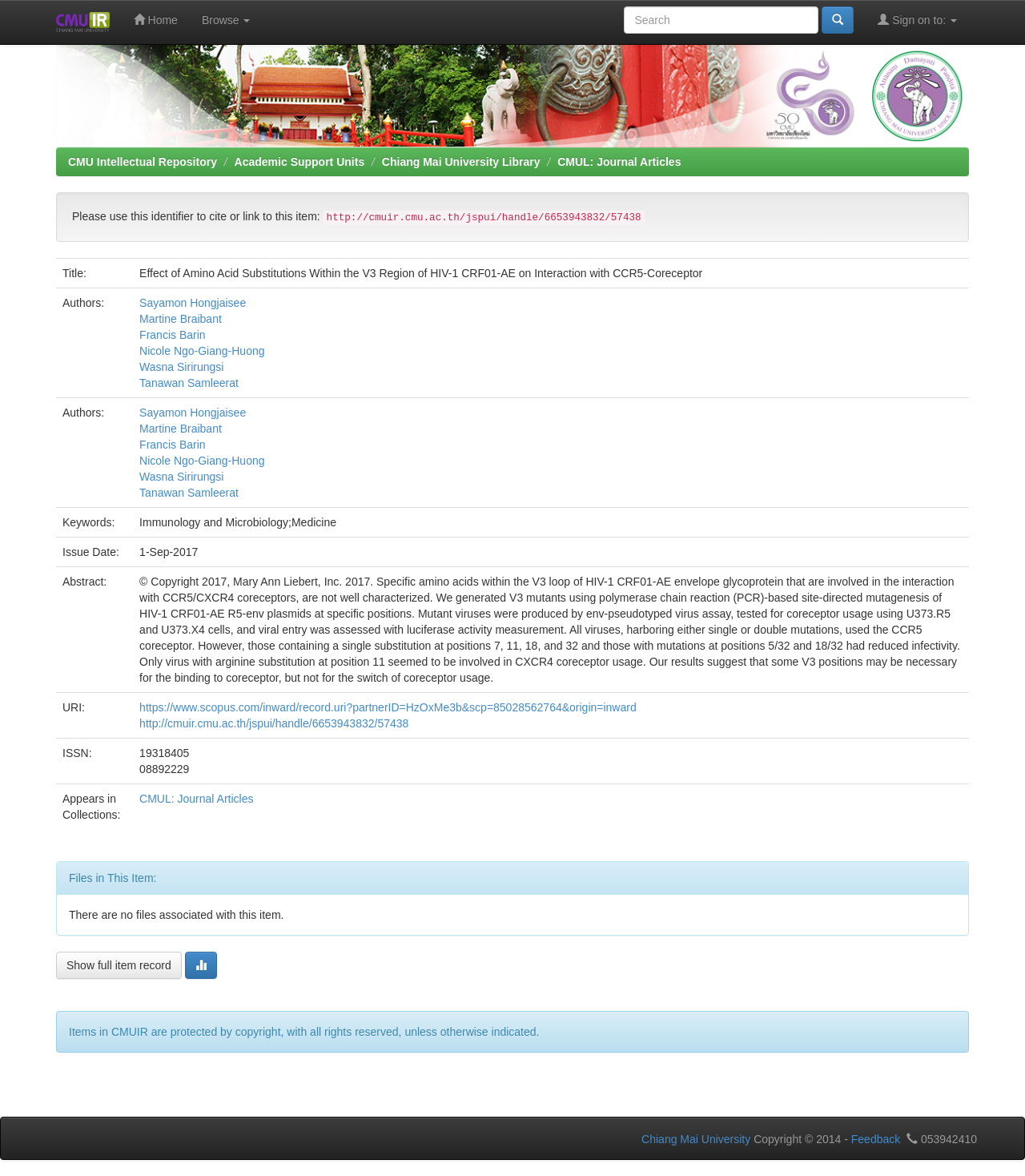Offer a comprehensive description of the webpage’s content and structure.

The webpage is a repository page for an academic article titled "Effect of Amino Acid Substitutions Within the V3 Region of HIV-1 CRF01-AE on Interaction with CCR5-Coreceptor". At the top, there is a header section with a logo and a navigation menu. The logo is an image of "CMU Intellectual Repository" and is located at the top-left corner. The navigation menu consists of links to "Home", "Browse", and "Sign on to:".

Below the header section, there is a main content area that occupies most of the page. The content area is divided into two sections. The left section contains a table with information about the article, including title, authors, keywords, issue date, abstract, and URI. The authors' names are listed as links. The abstract is a lengthy text that describes the research conducted in the article.

The right section of the content area contains a search box and a button. Below the search box, there is a link to "CMUL: Journal Articles". Further down, there is a section titled "Files in This Item:" with a message indicating that there are no files associated with this item.

At the bottom of the page, there is a footer section with links to "Chiang Mai University", "Feedback", and a copyright notice. The copyright notice includes a year range from 2014 to the current year.